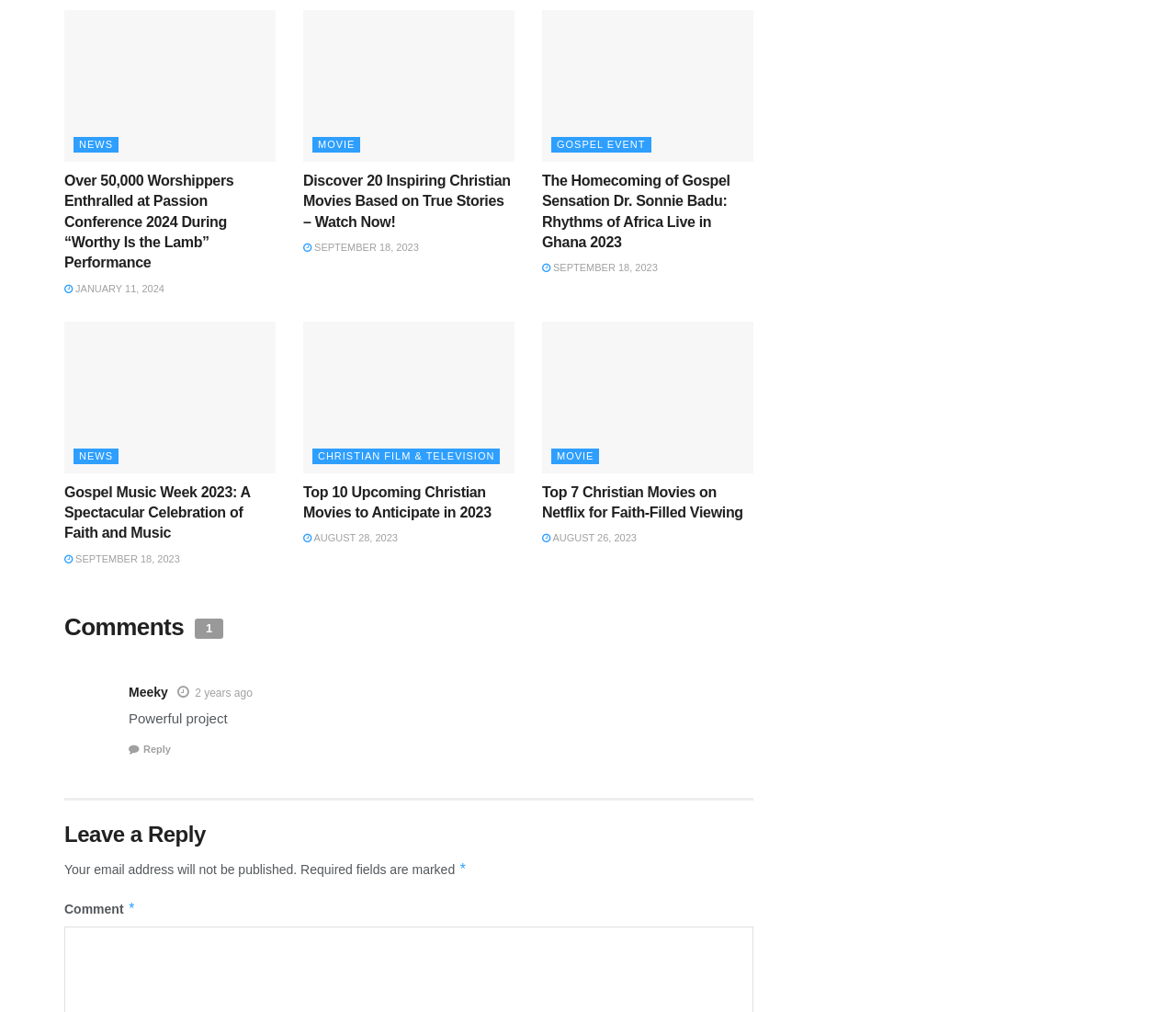Please answer the following question using a single word or phrase: 
What is the name of the person who left a comment?

Meeky